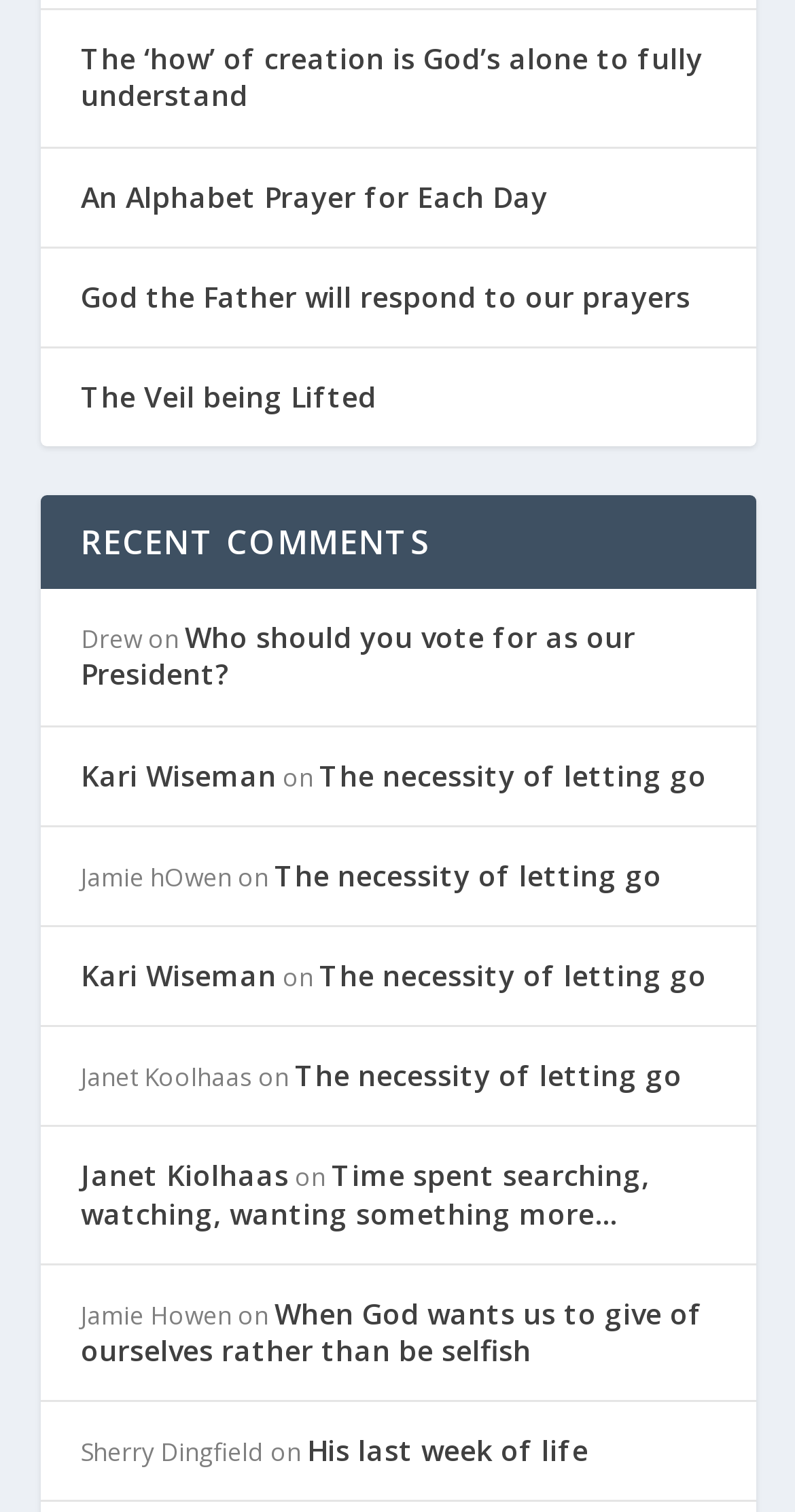Who is the author of the latest comment?
Answer with a single word or phrase, using the screenshot for reference.

Sherry Dingfield